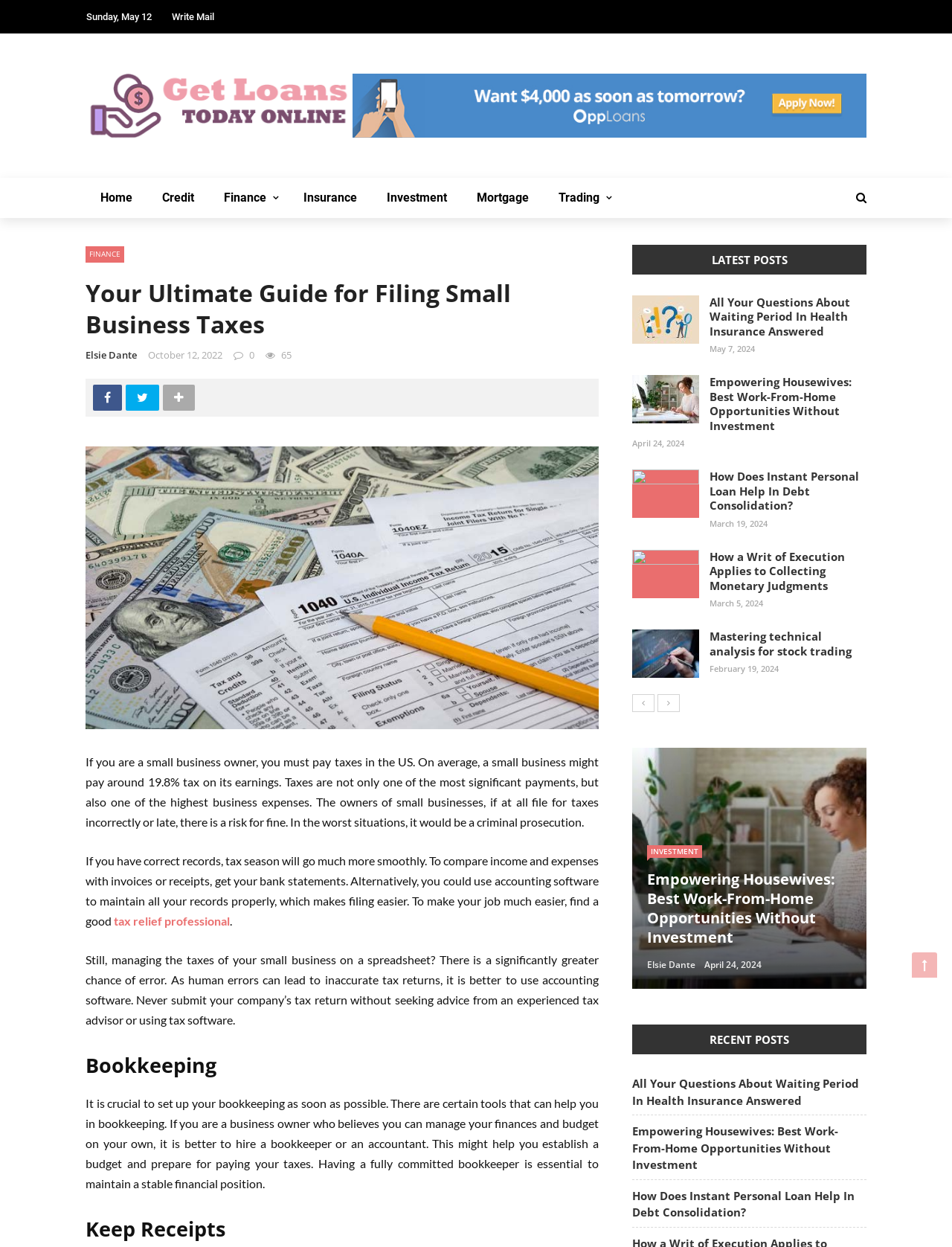Provide the bounding box coordinates in the format (top-left x, top-left y, bottom-right x, bottom-right y). All values are floating point numbers between 0 and 1. Determine the bounding box coordinate of the UI element described as: tax relief professional

[0.12, 0.733, 0.241, 0.744]